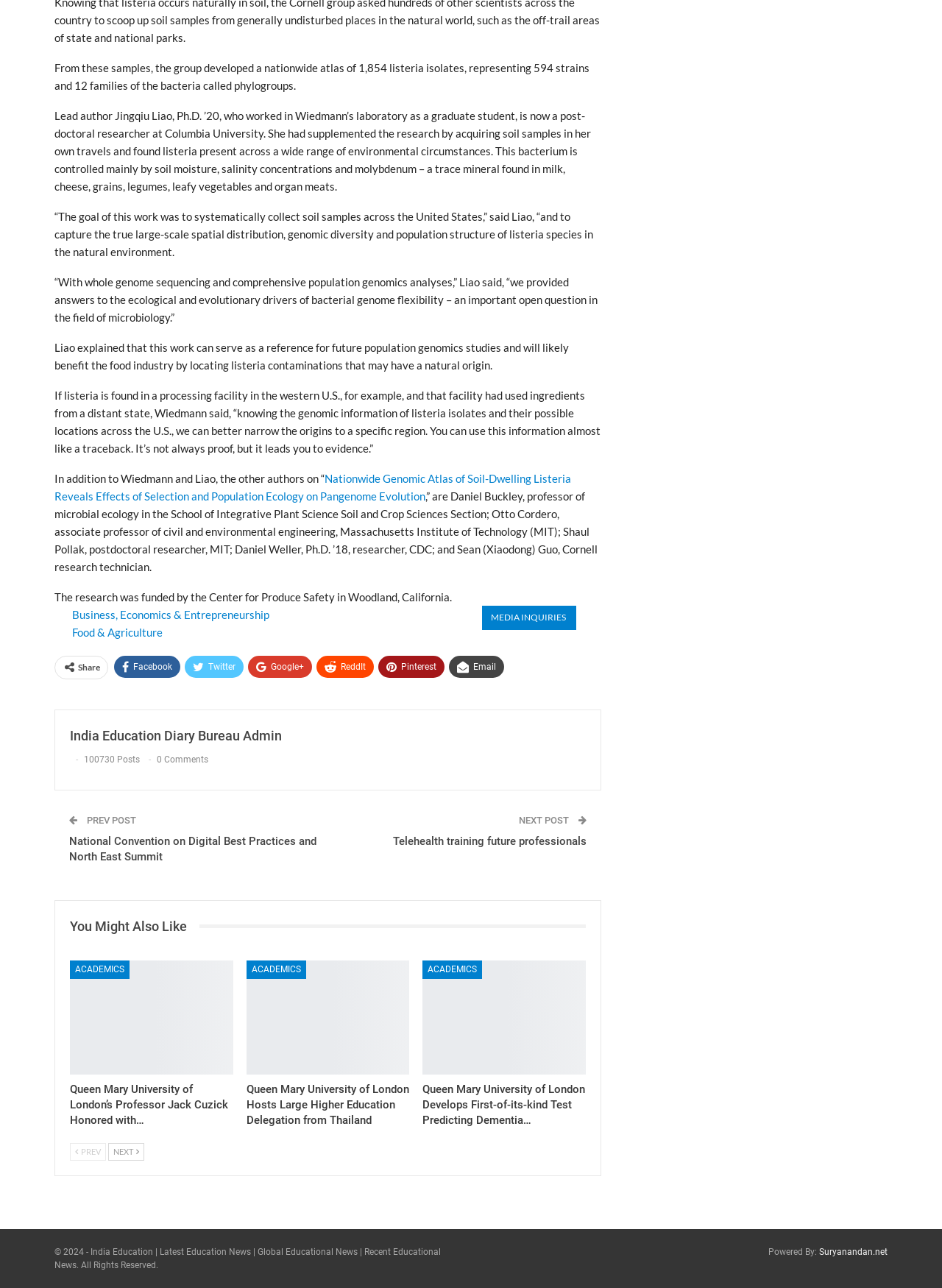Give a one-word or short phrase answer to this question: 
Who funded the research?

Center for Produce Safety